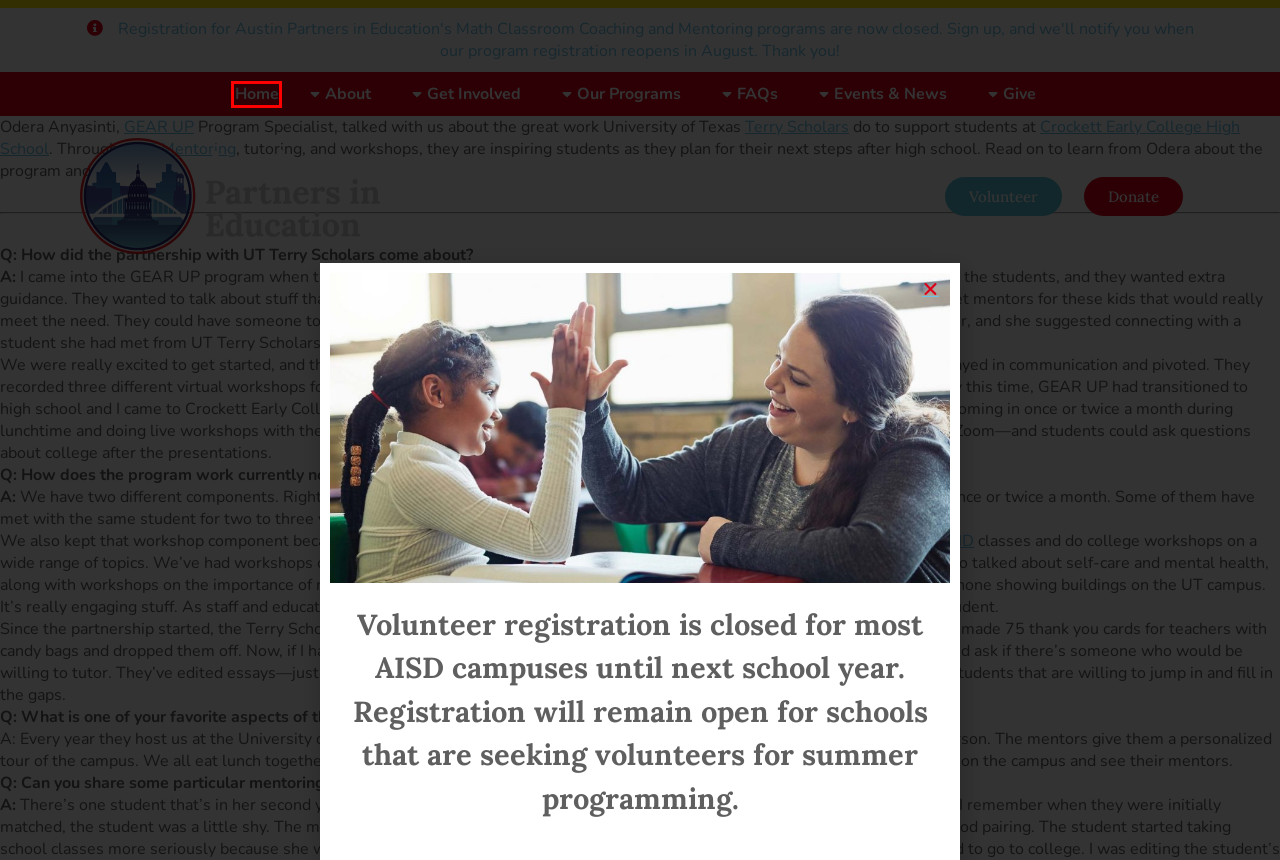Examine the screenshot of a webpage with a red bounding box around an element. Then, select the webpage description that best represents the new page after clicking the highlighted element. Here are the descriptions:
A. Donate Now - Austin Partners in Education
B. Bedichek Middle School
C. Early Notification MEN-MCC
D. Mentoring - Austin Partners in Education
E. Crockett Early College High School
F. The Terry Foundation				Homepage - The Terry Foundation
G. Titan Web
H. Home - Austin Partners in Education

H